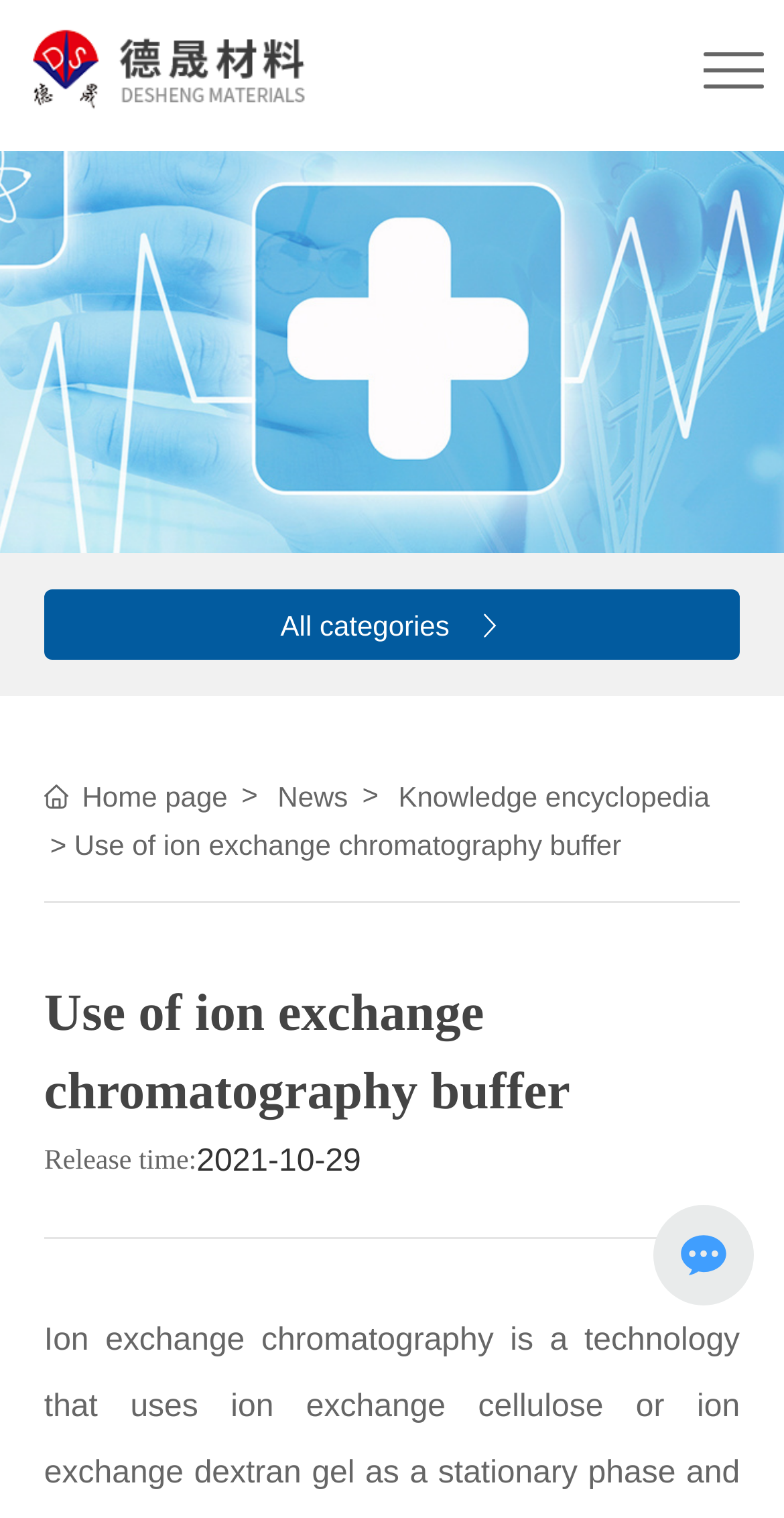How many main navigation links are there?
Examine the image and provide an in-depth answer to the question.

The main navigation links can be found by looking at the links 'Home page', 'News', and 'Knowledge encyclopedia', which suggests that there are three main navigation links.